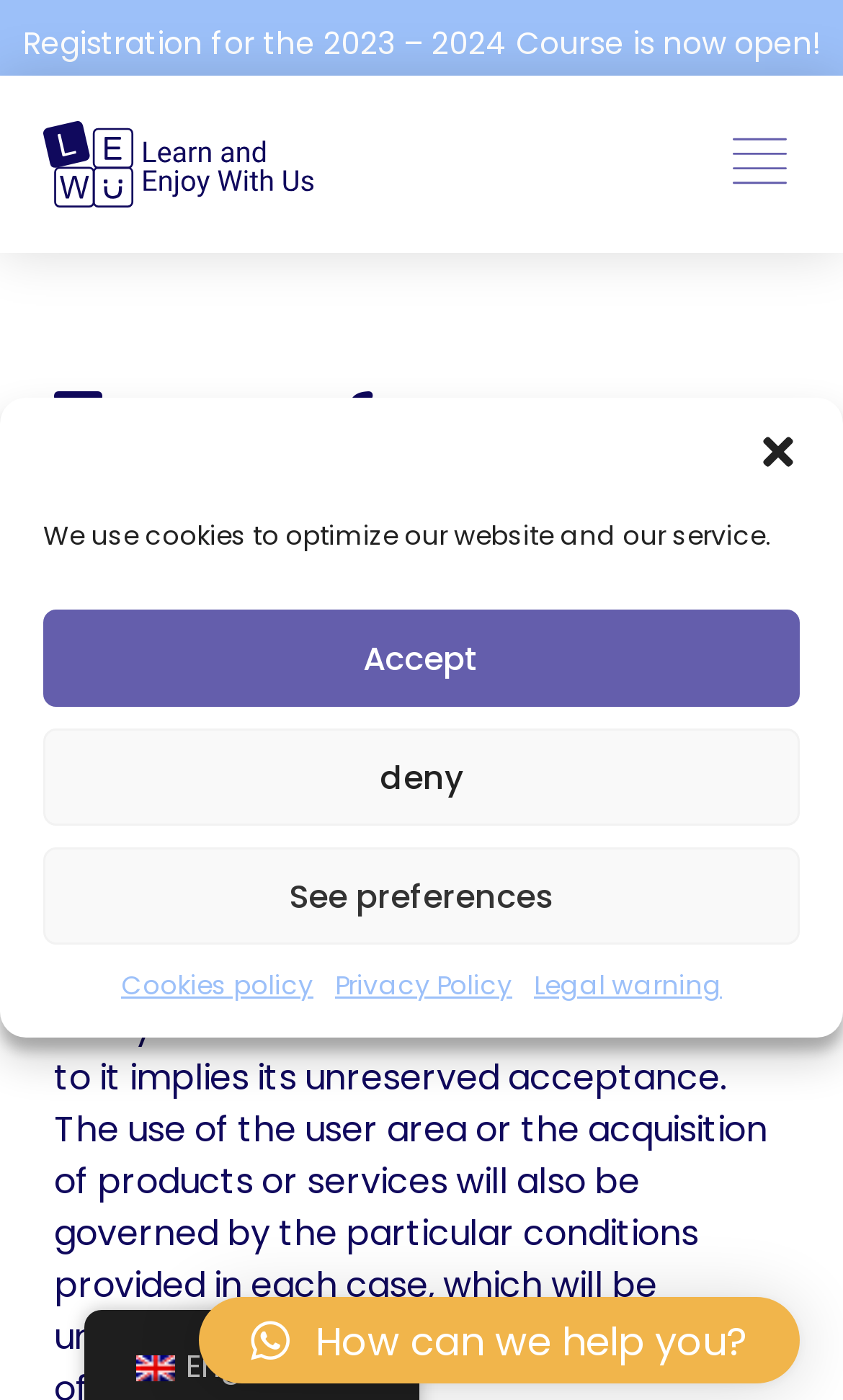What is the alternative to the main menu?
Please use the visual content to give a single word or phrase answer.

Alternar menú